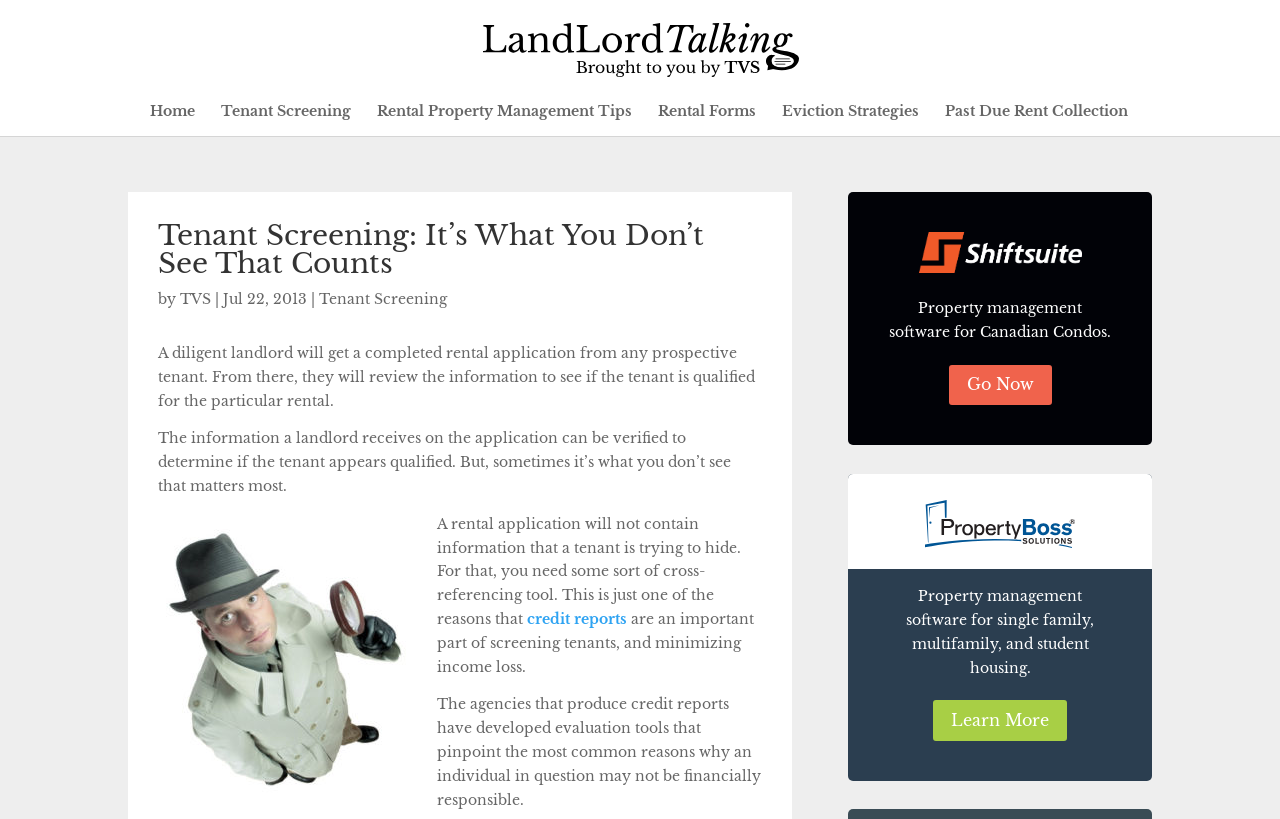Answer the question with a brief word or phrase:
What type of housing does Property Boss software manage?

Single family, multifamily, and student housing